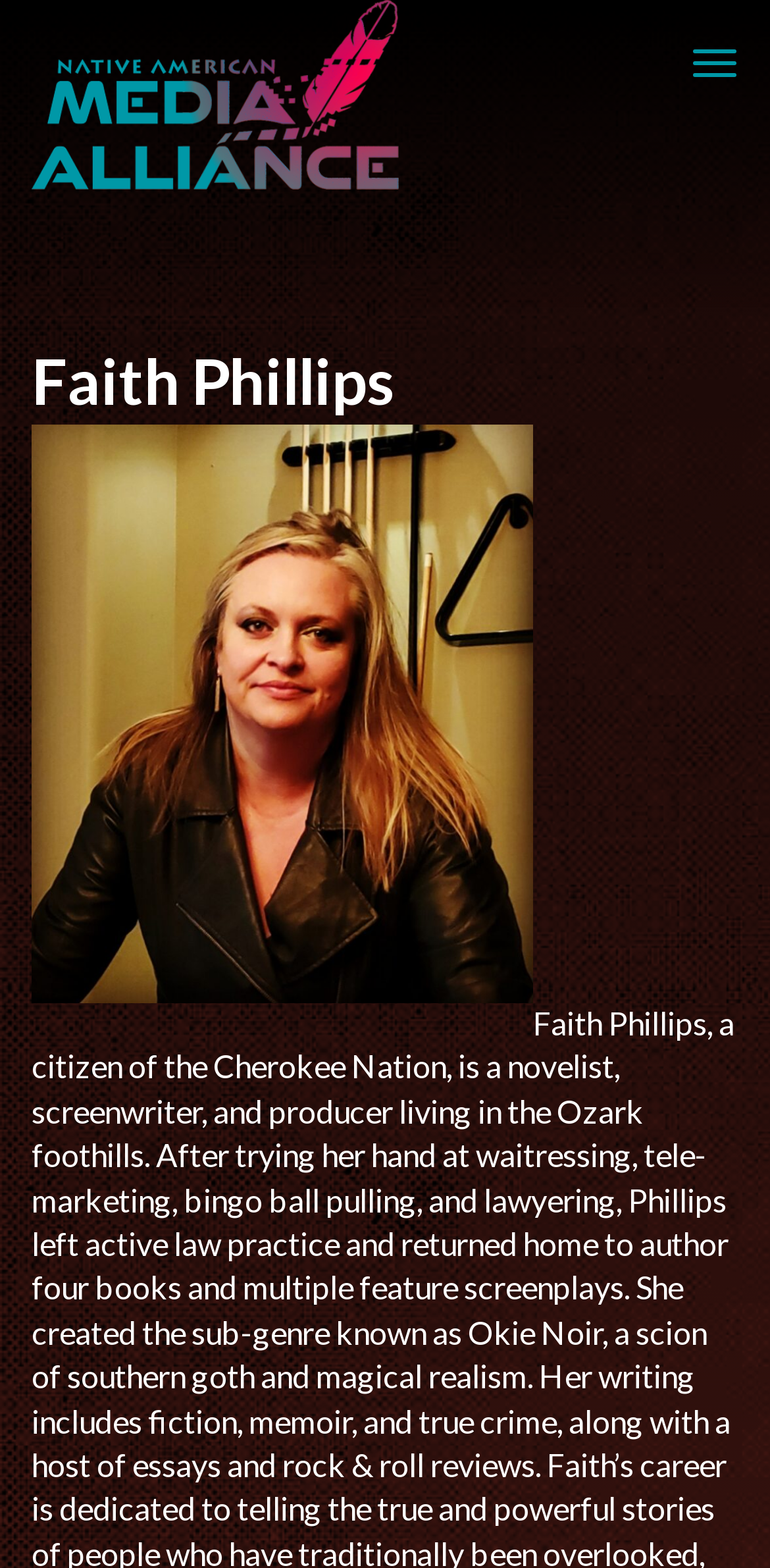Identify the bounding box for the given UI element using the description provided. Coordinates should be in the format (top-left x, top-left y, bottom-right x, bottom-right y) and must be between 0 and 1. Here is the description: ic-instagram

[0.267, 0.701, 0.39, 0.761]